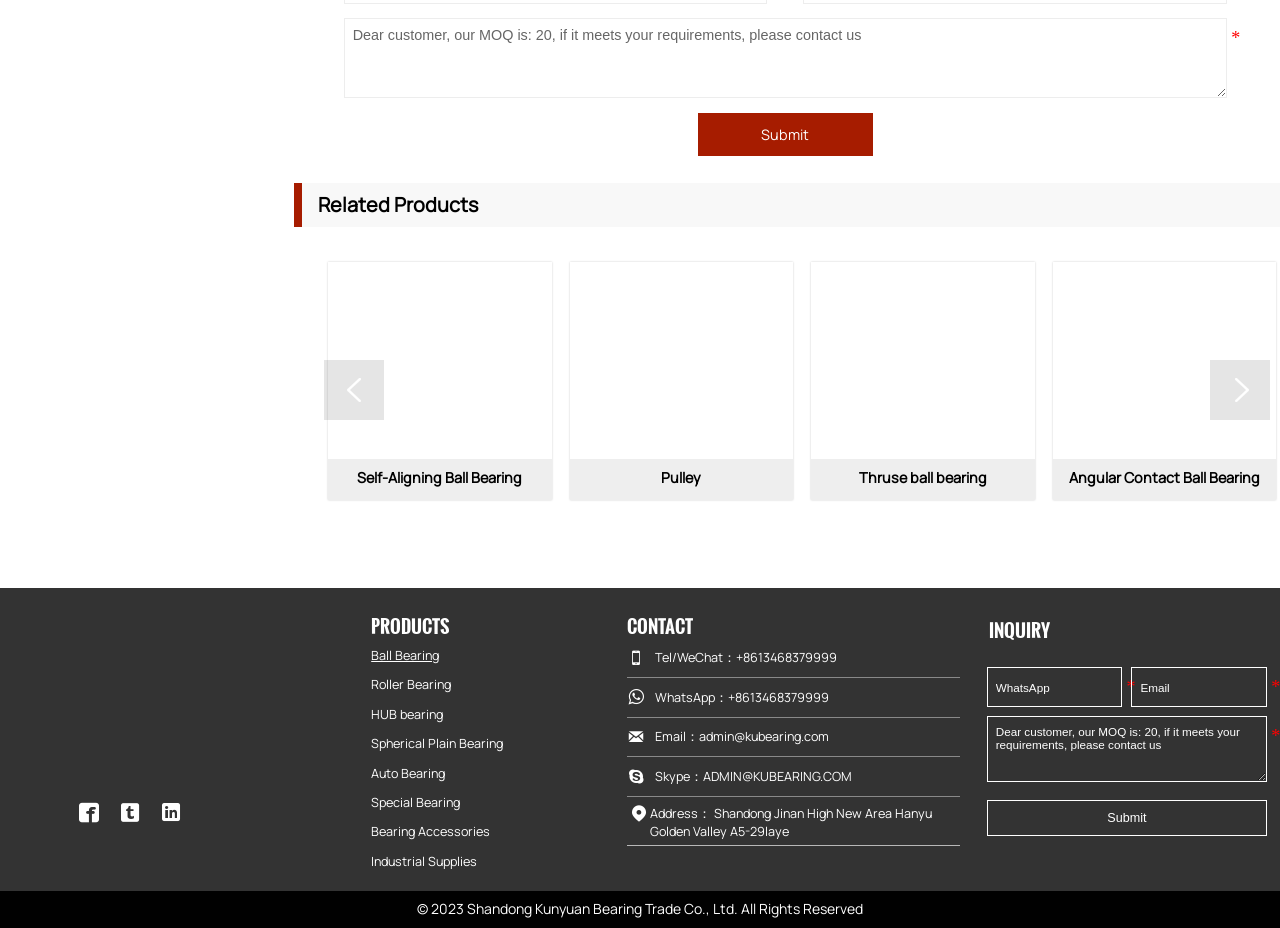Identify the bounding box coordinates of the clickable region to carry out the given instruction: "view related products".

[0.248, 0.206, 0.373, 0.235]